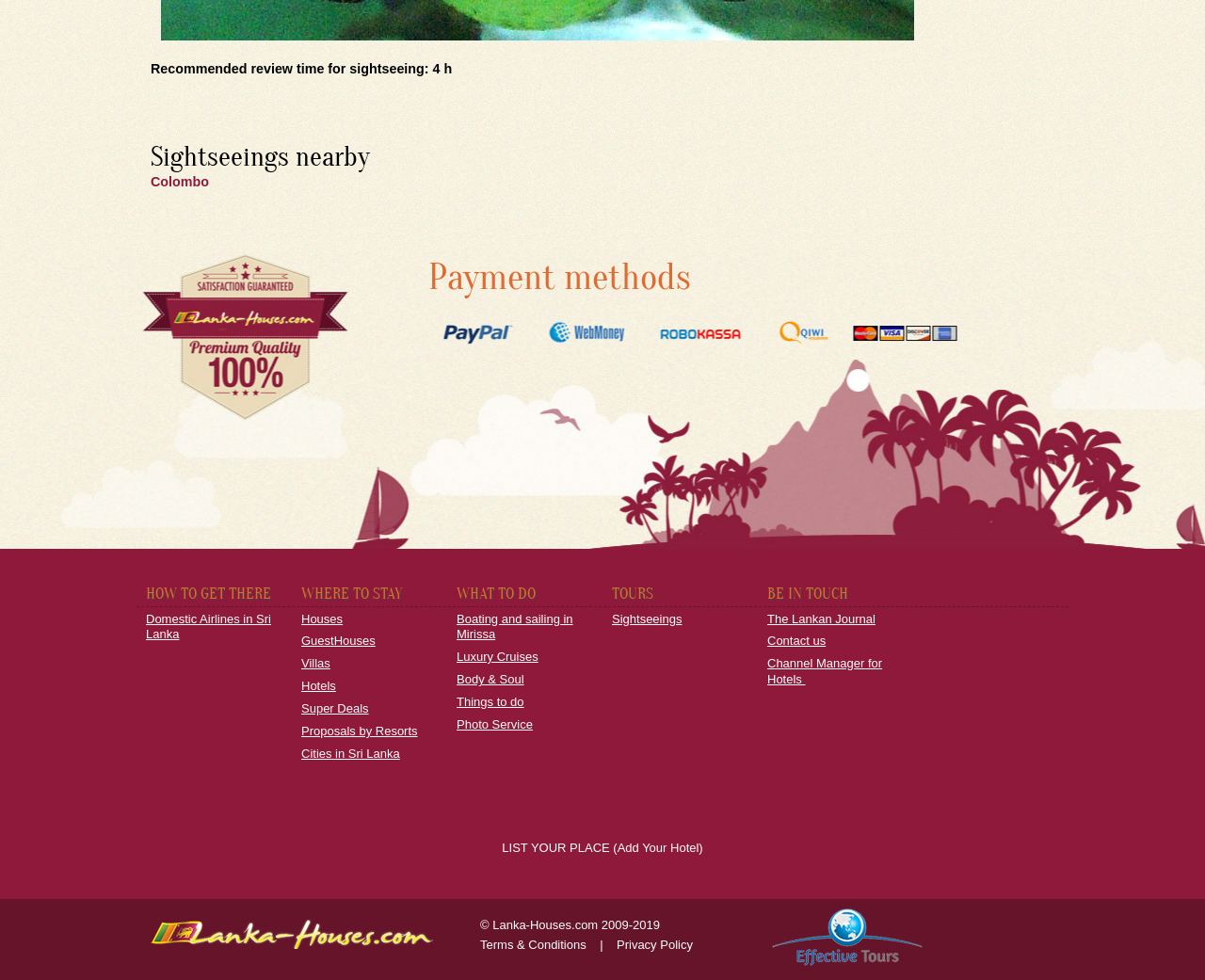How many types of accommodations are listed?
Using the information from the image, give a concise answer in one word or a short phrase.

5